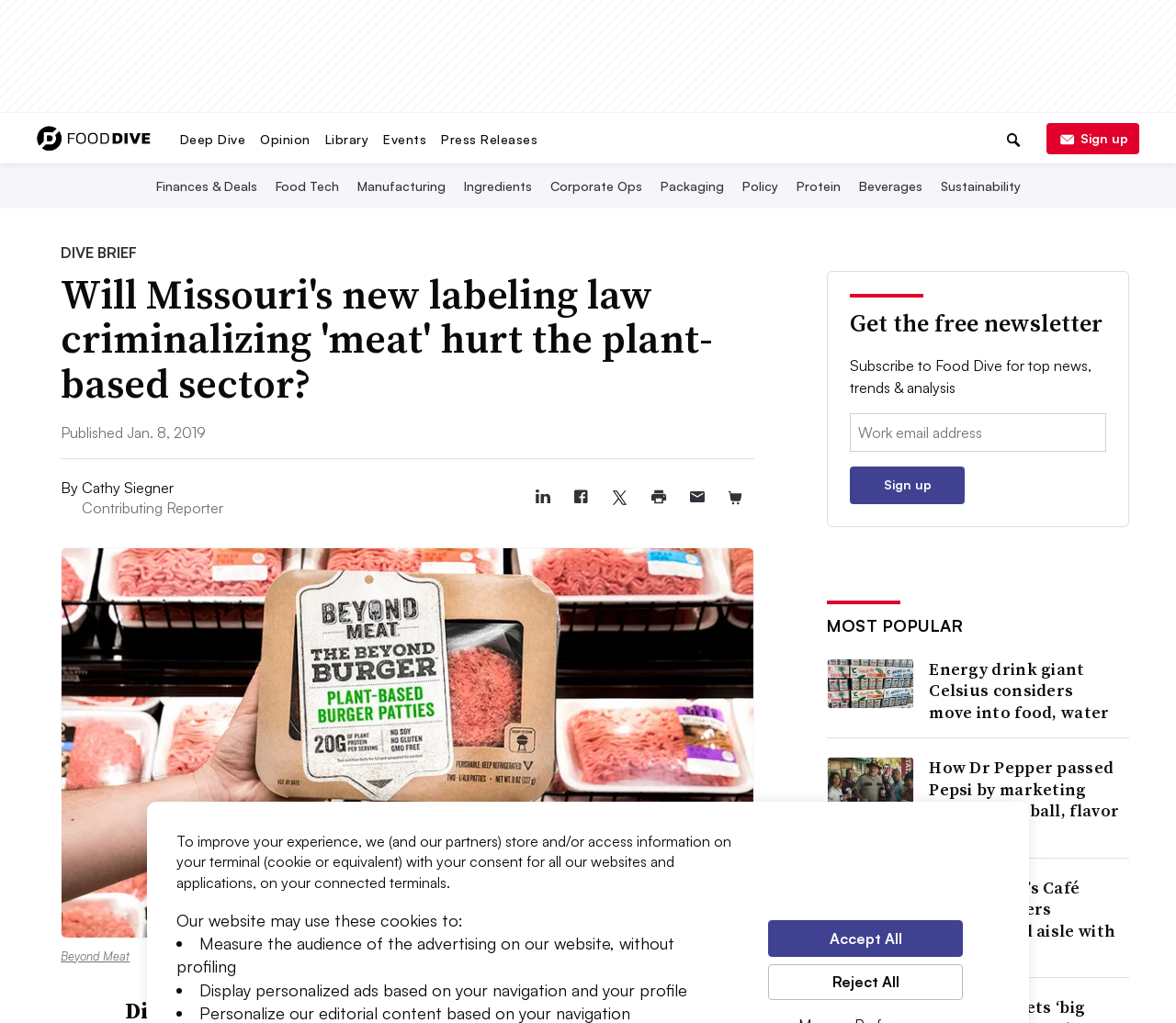Pinpoint the bounding box coordinates of the area that must be clicked to complete this instruction: "Read the article about Will Missouri's new labeling law".

[0.052, 0.267, 0.642, 0.397]